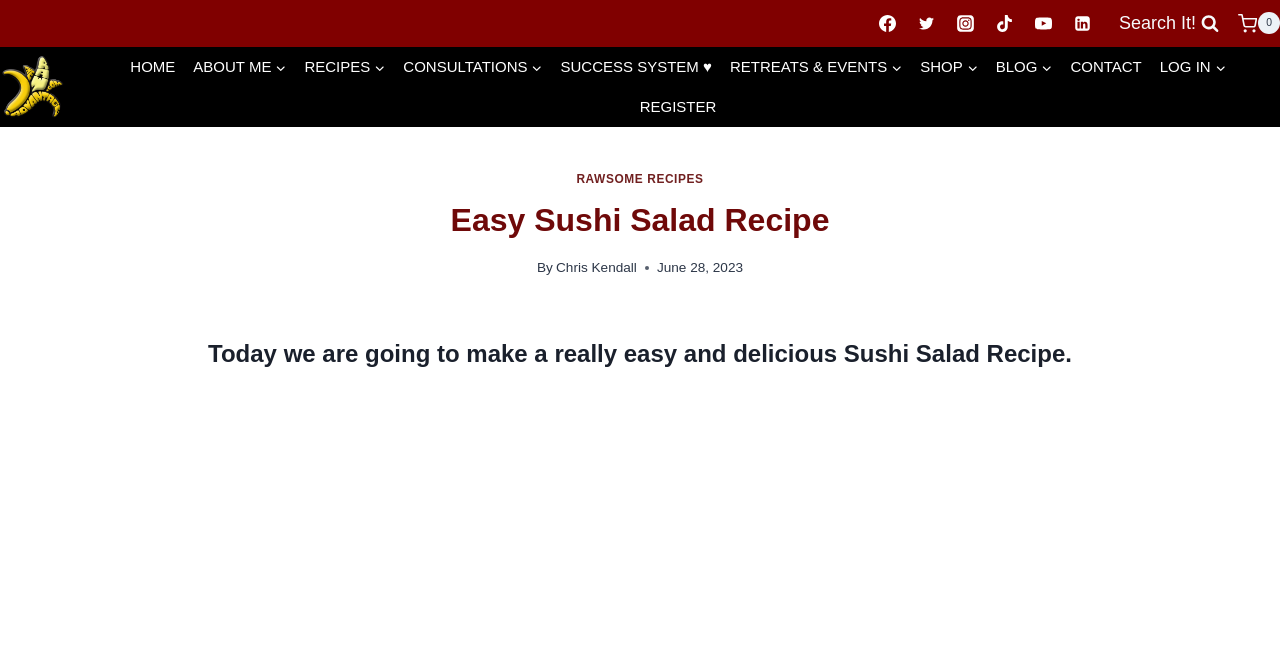Extract the bounding box of the UI element described as: "Ancient Weapon Sounds".

None